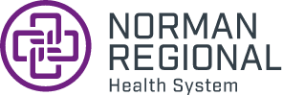Please give a succinct answer to the question in one word or phrase:
What does the stylized emblem in the logo symbolize?

Health care and community service